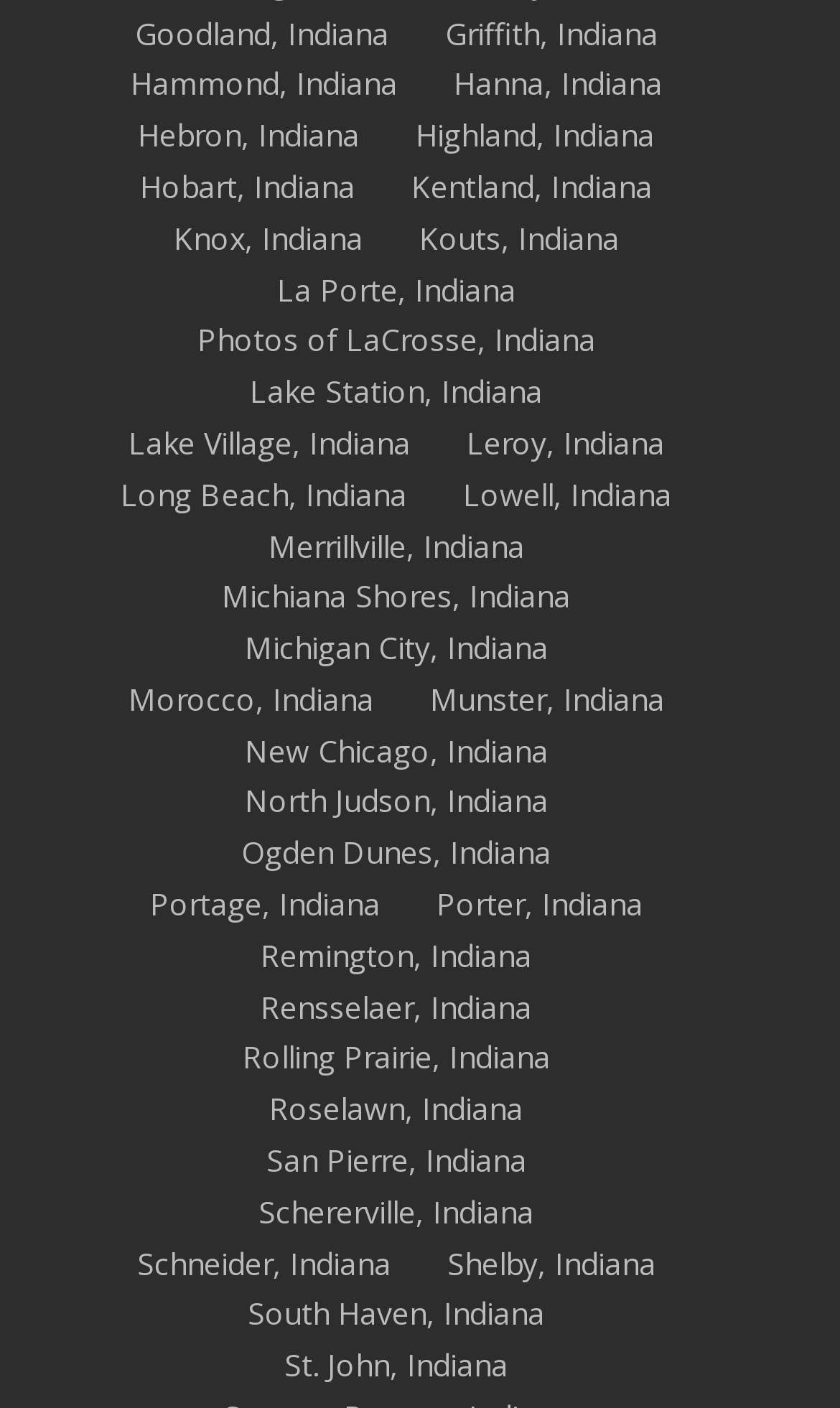Please locate the bounding box coordinates of the region I need to click to follow this instruction: "view photos of LaCrosse, Indiana".

[0.235, 0.227, 0.709, 0.256]